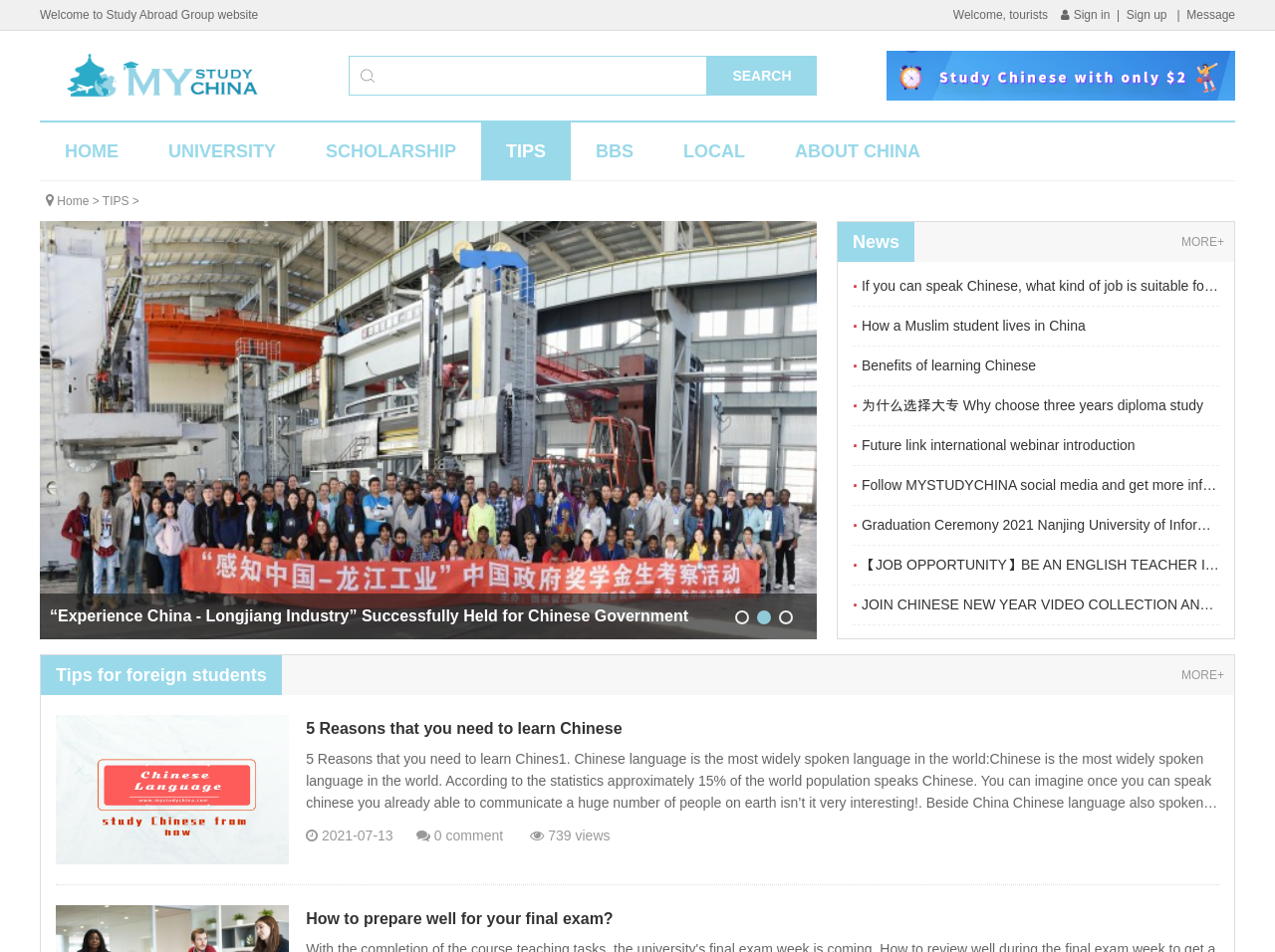Provide the bounding box coordinates of the HTML element described by the text: "ABOUT CHINA".

[0.604, 0.129, 0.741, 0.189]